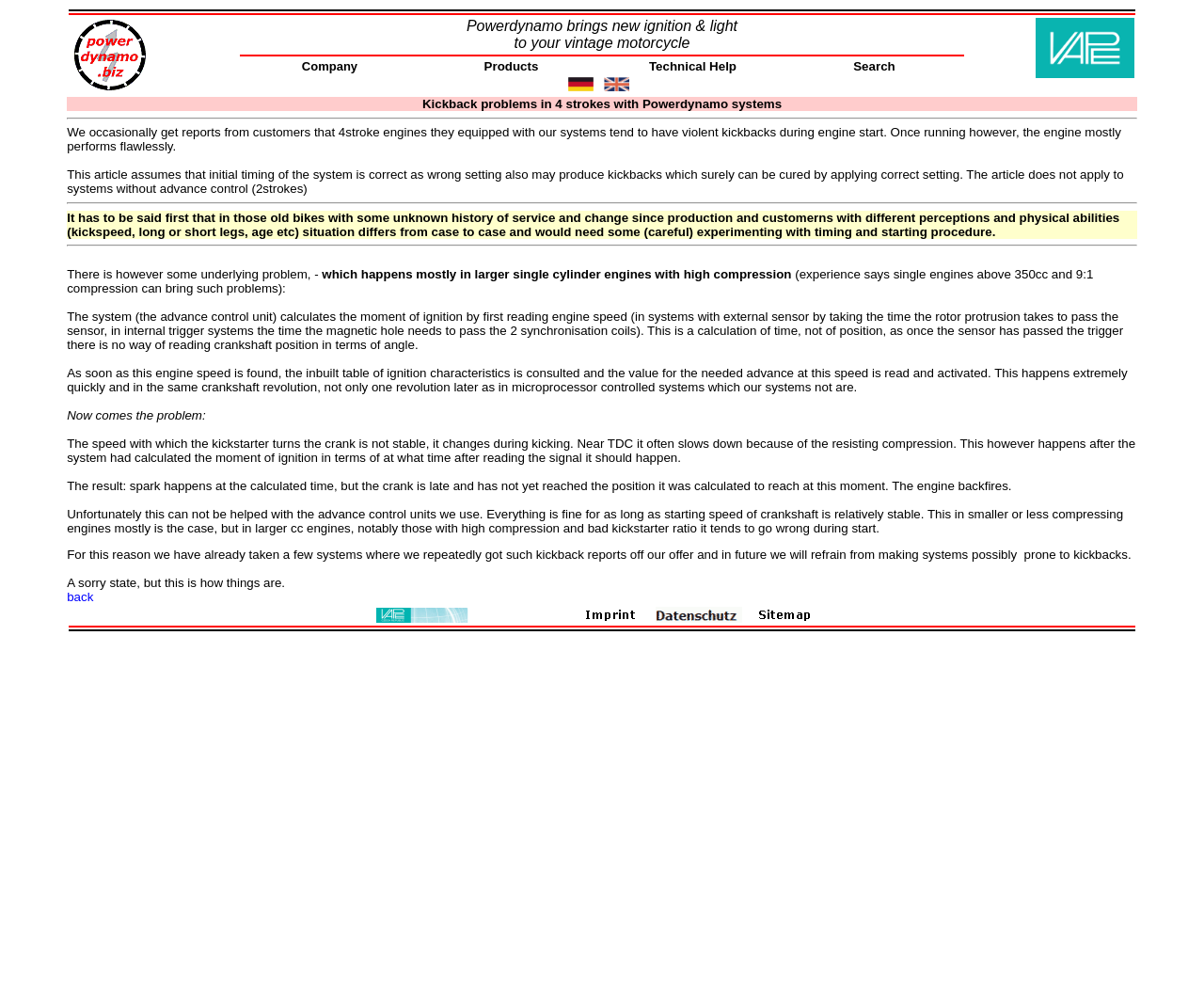What is the purpose of the Powerdynamo system?
Using the information from the image, answer the question thoroughly.

This information can be found in the second row of the table, where it is written as 'Powerdynamo brings new ignition & light to your vintage motorcycle'.